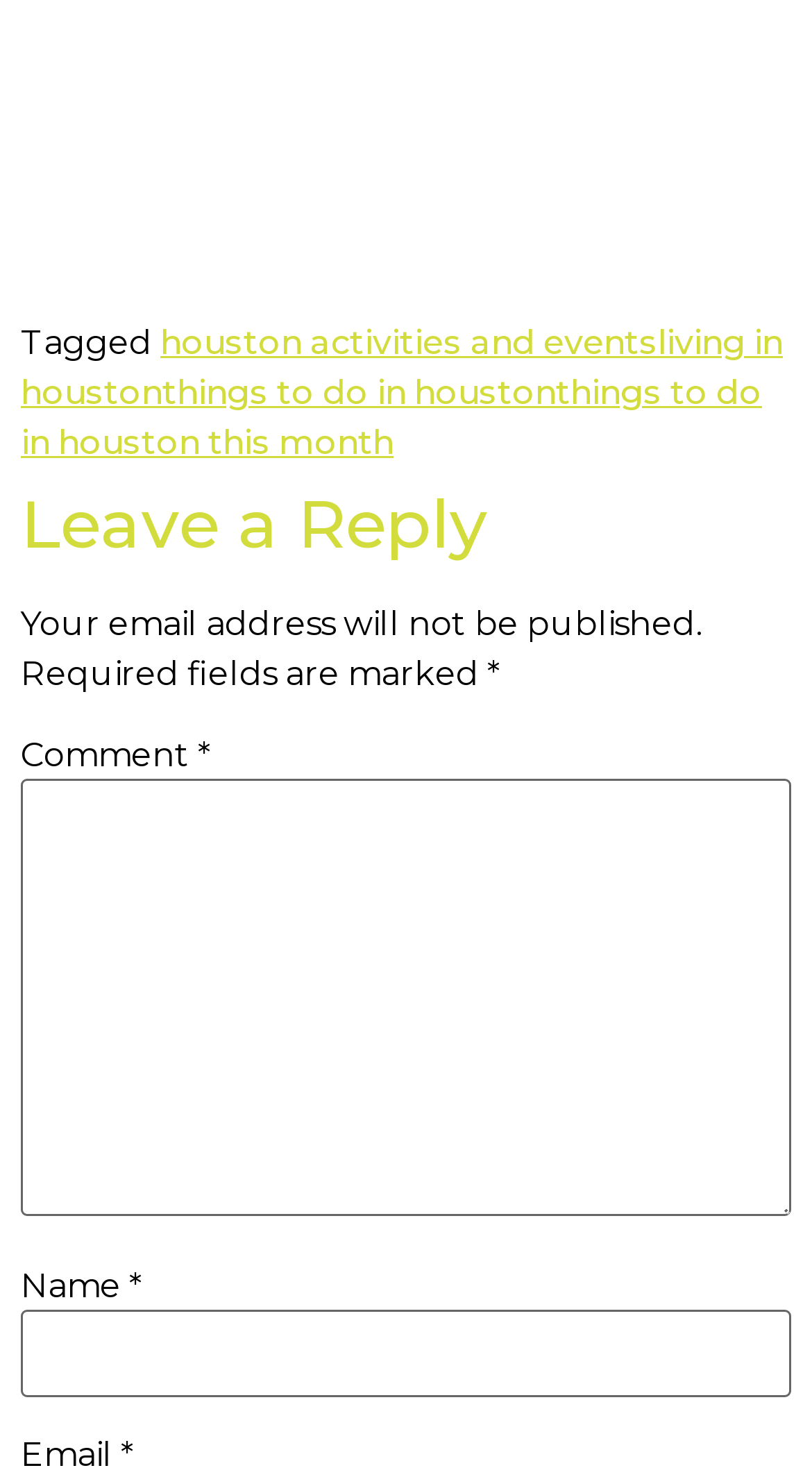From the webpage screenshot, identify the region described by parent_node: Comment * name="comment". Provide the bounding box coordinates as (top-left x, top-left y, bottom-right x, bottom-right y), with each value being a floating point number between 0 and 1.

[0.026, 0.527, 0.974, 0.823]